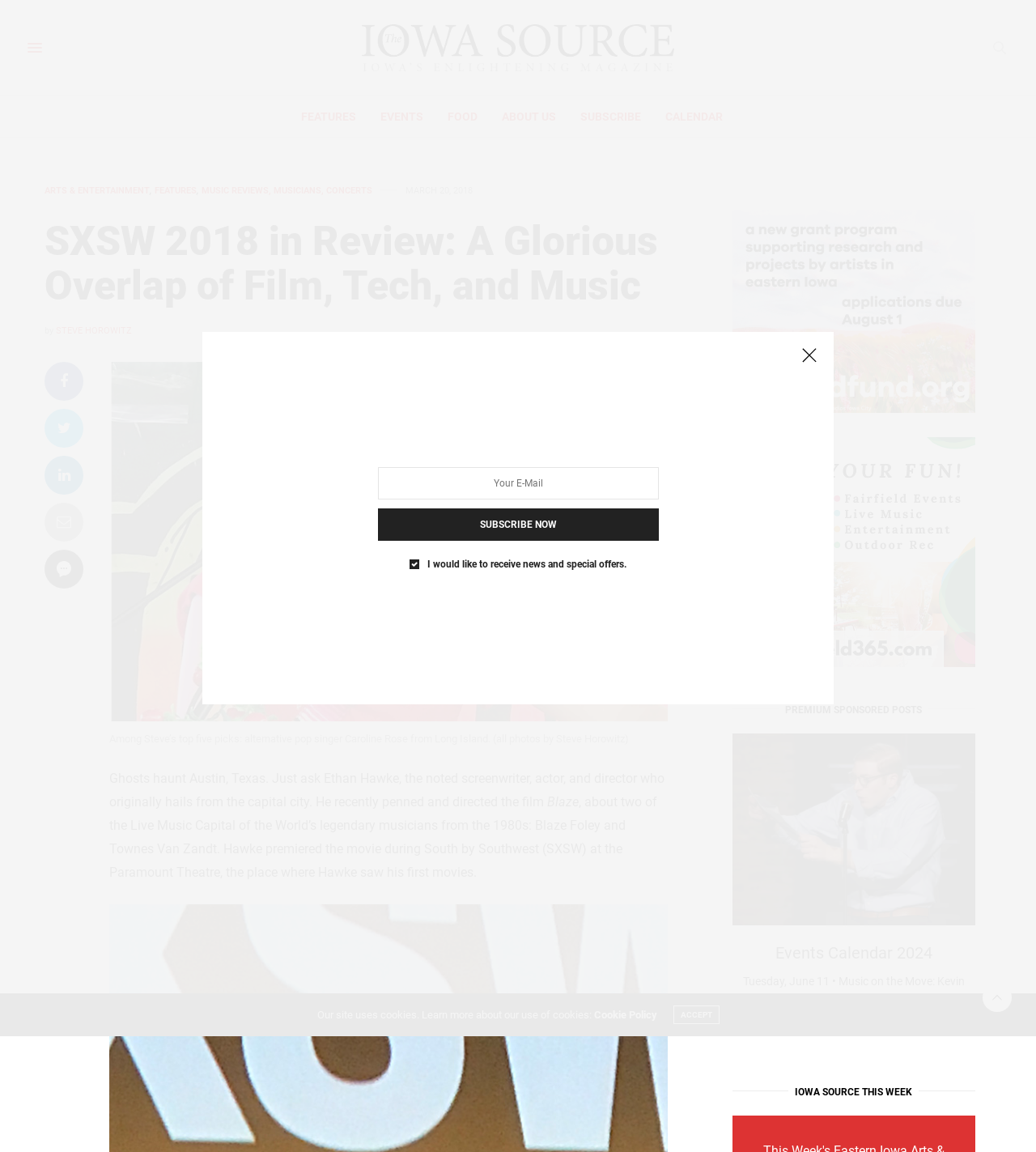What is the category of the article?
We need a detailed and meticulous answer to the question.

The webpage is categorized under 'Arts & Entertainment', which is mentioned in the link 'Arts & Entertainment' in the navigation menu.